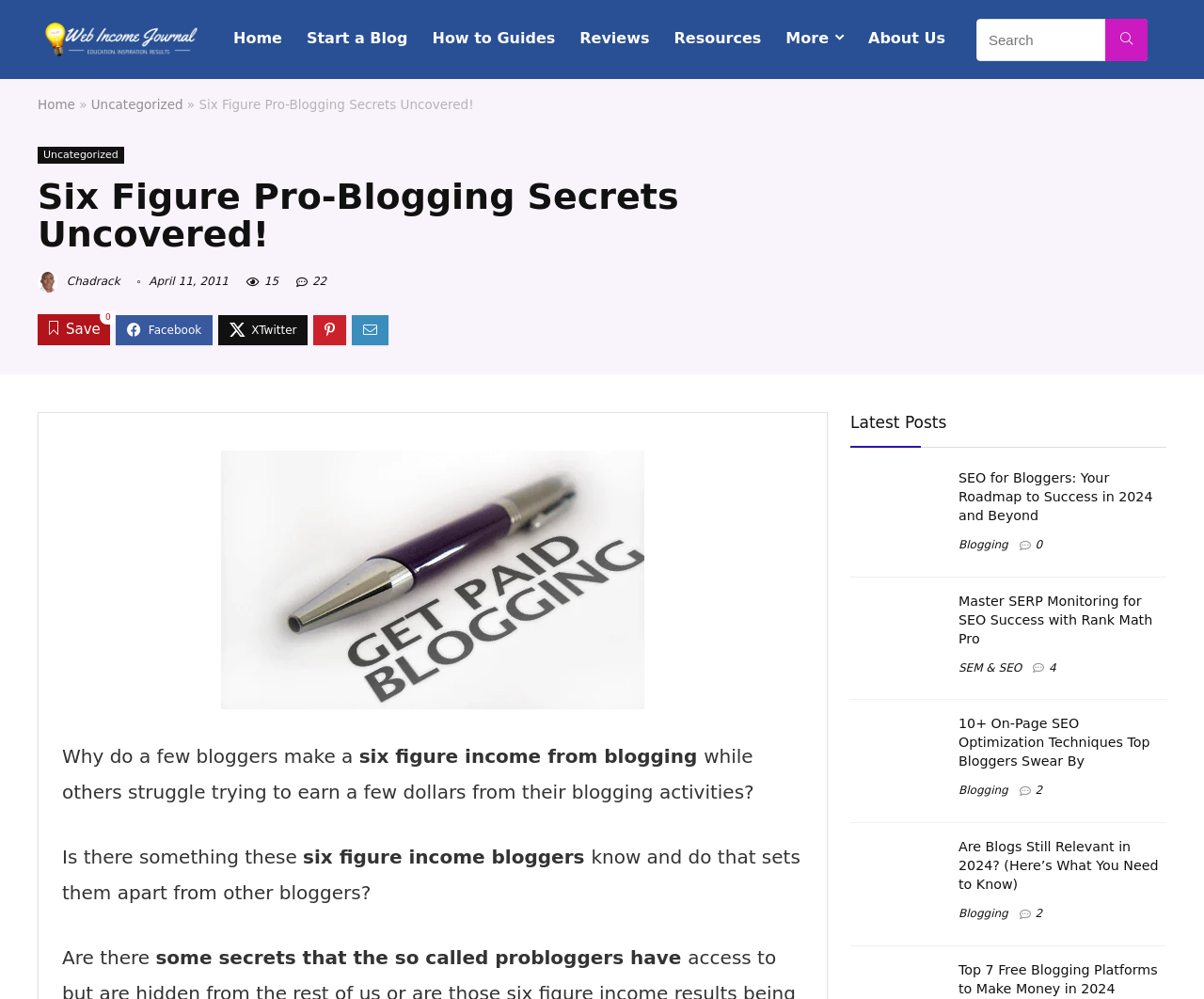Determine which piece of text is the heading of the webpage and provide it.

Six Figure Pro-Blogging Secrets Uncovered!